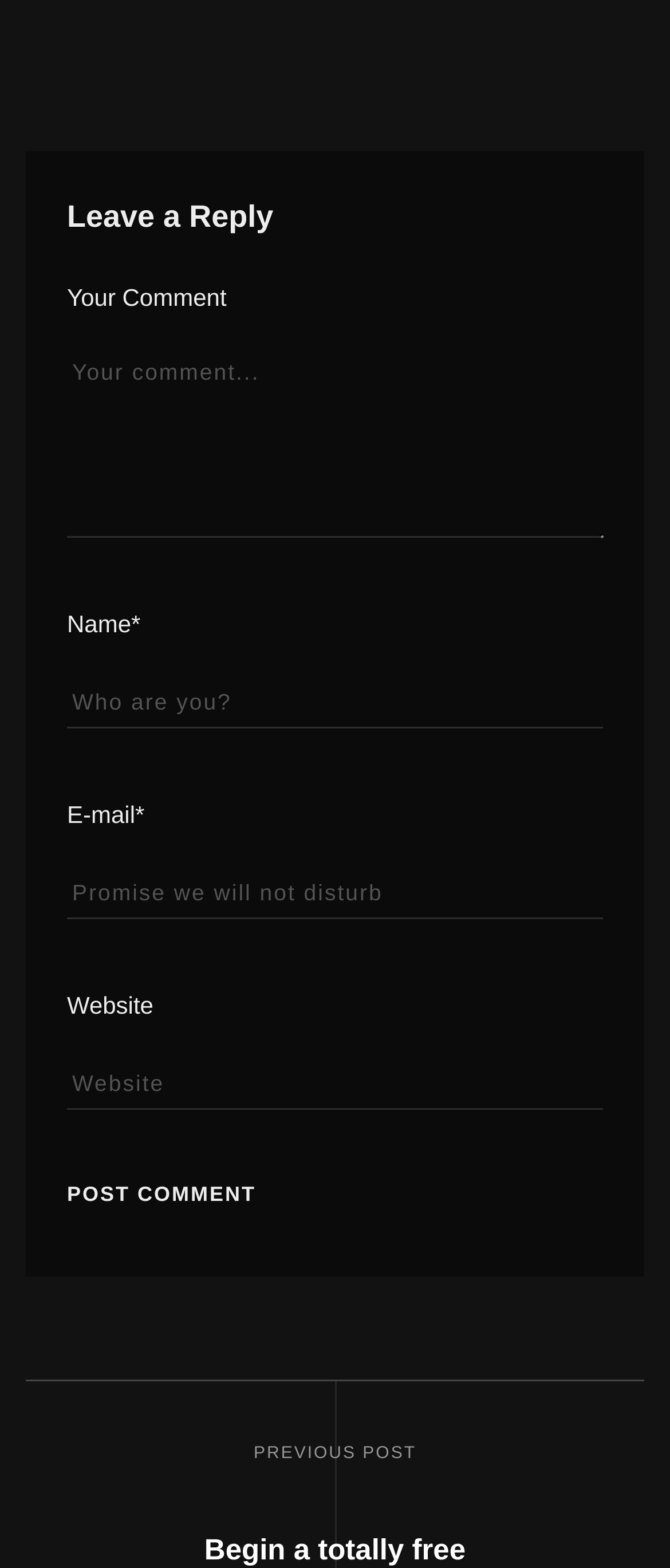Provide a brief response using a word or short phrase to this question:
What is the minimum number of fields required to be filled to post a comment?

3